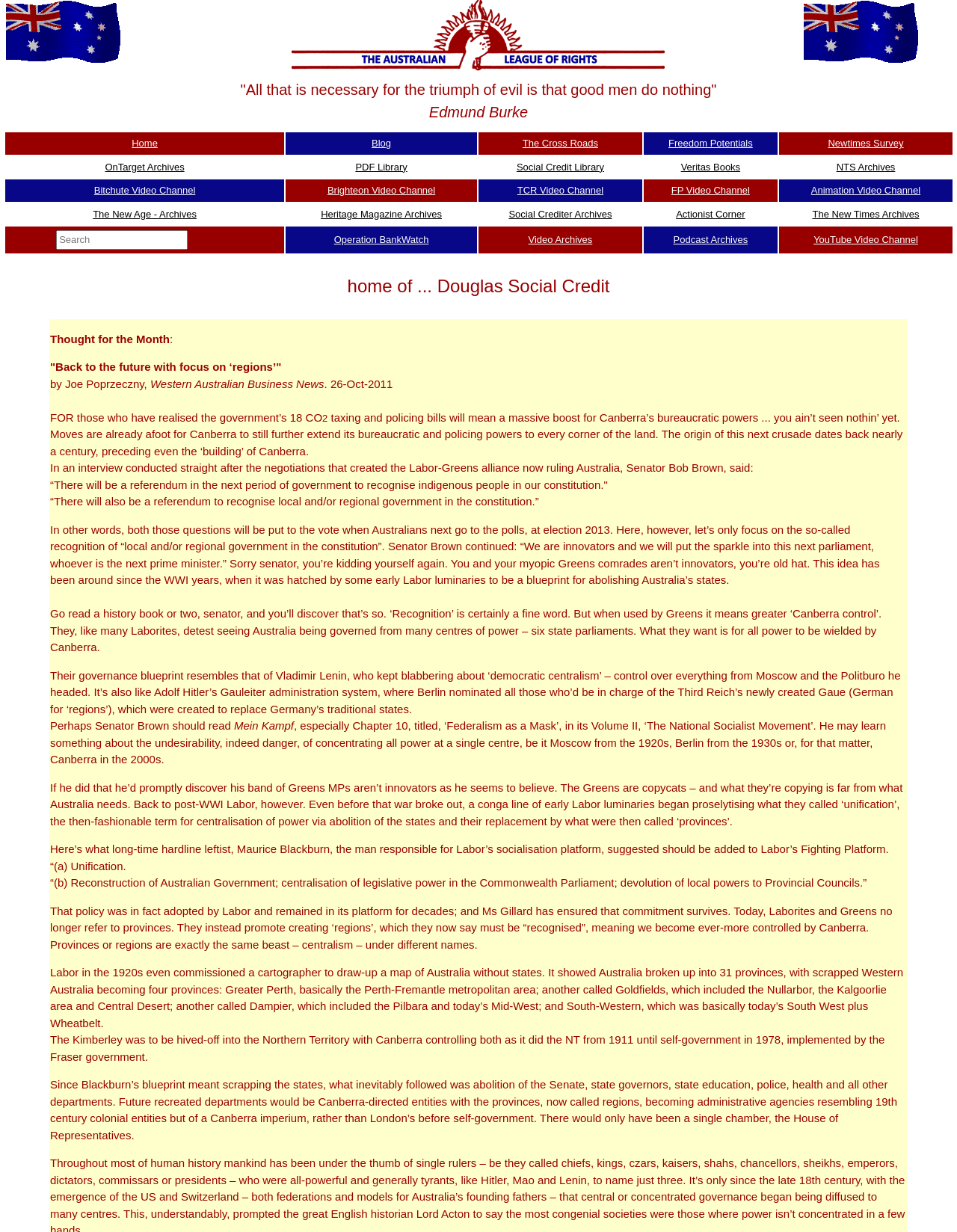Identify the bounding box coordinates of the area you need to click to perform the following instruction: "Search".

[0.059, 0.187, 0.196, 0.202]